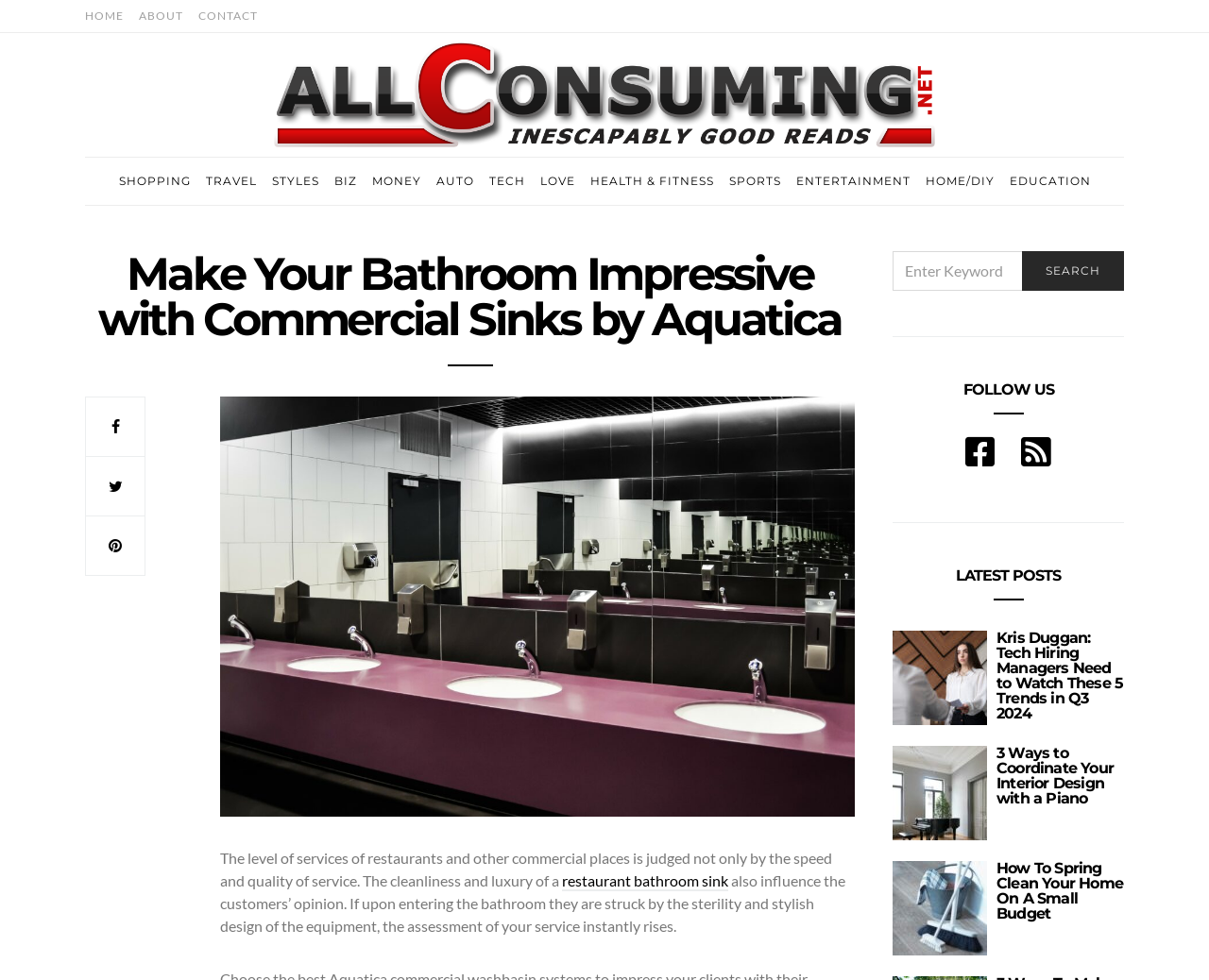Please identify the primary heading on the webpage and return its text.

Make Your Bathroom Impressive with Commercial Sinks by Aquatica